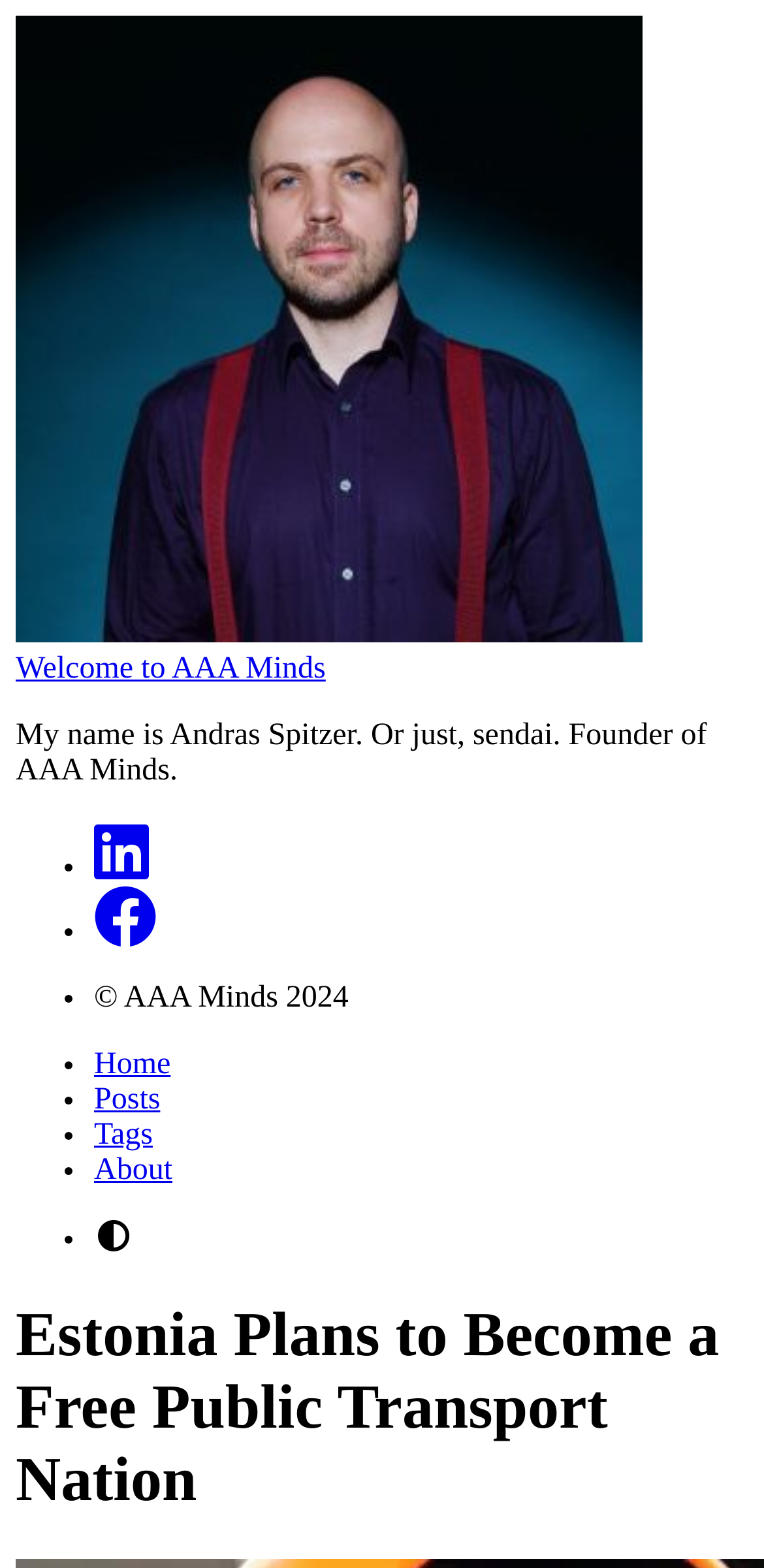Locate the bounding box coordinates of the area where you should click to accomplish the instruction: "Switch to a different theme".

[0.123, 0.779, 0.174, 0.801]